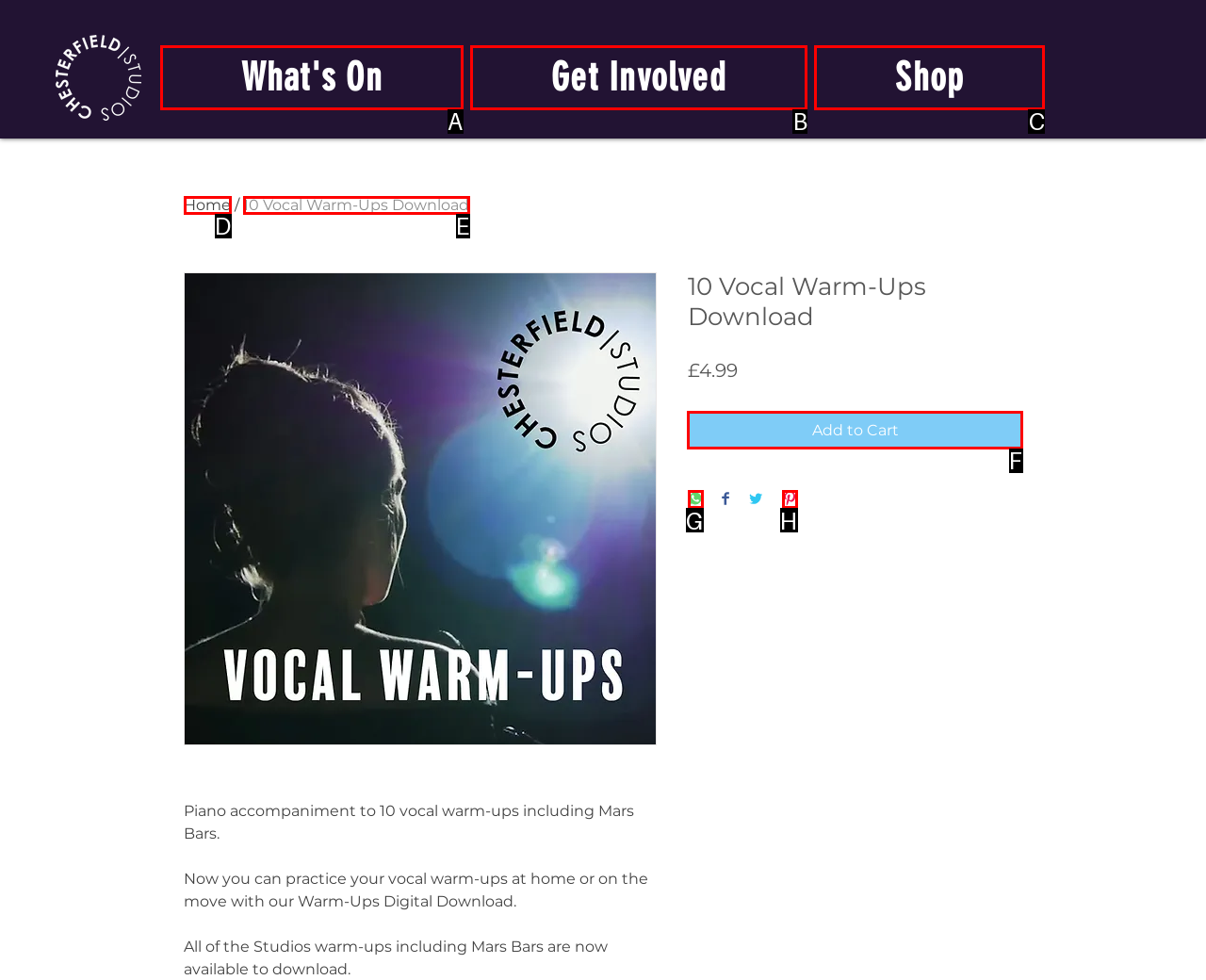Select the UI element that should be clicked to execute the following task: Click the 'Add to Cart' button
Provide the letter of the correct choice from the given options.

F